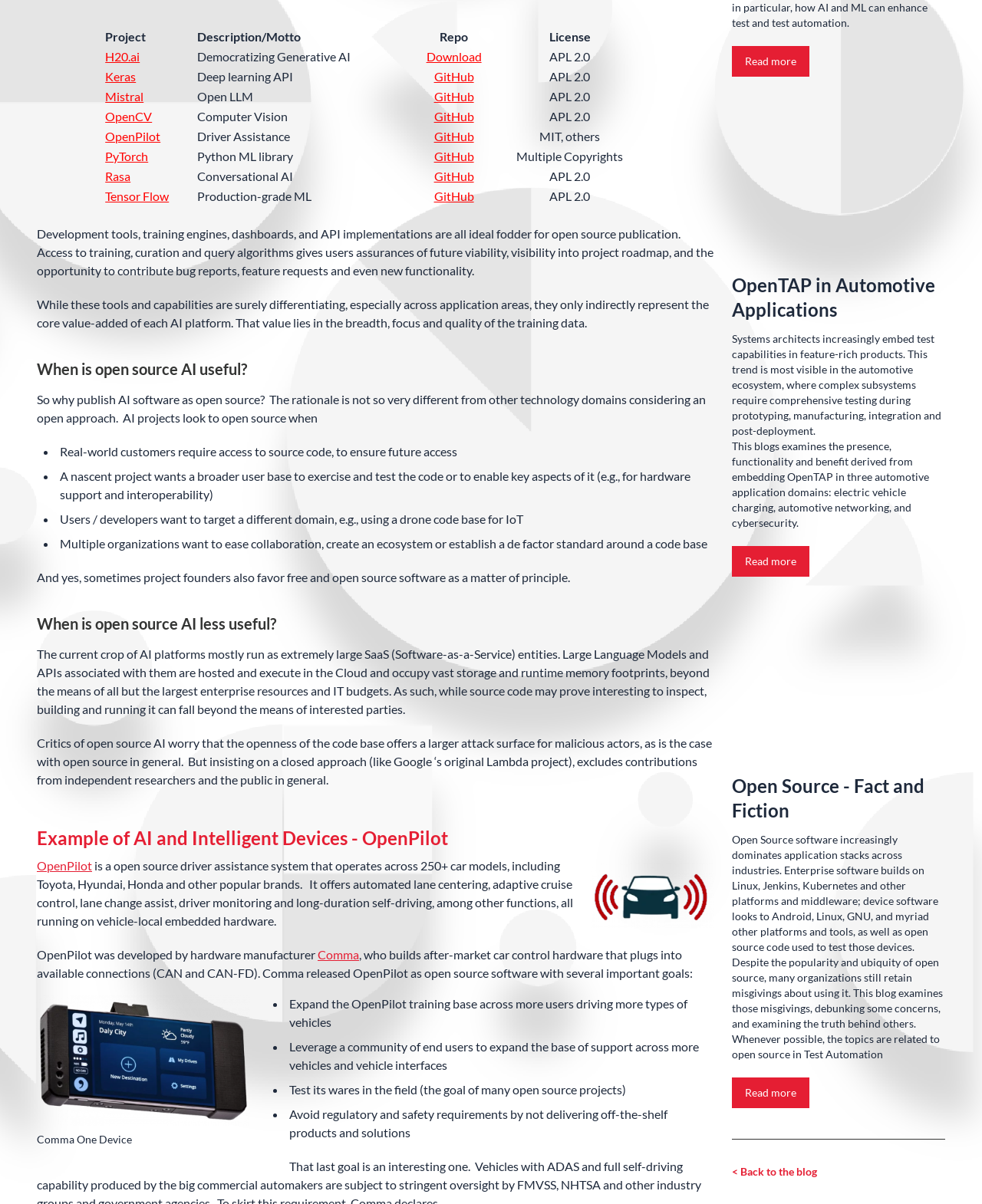What is a potential drawback of open source AI?
Provide a detailed and extensive answer to the question.

I read the text and found a section discussing potential drawbacks of open source AI, including the concern that open source code bases offer a larger attack surface for malicious actors.